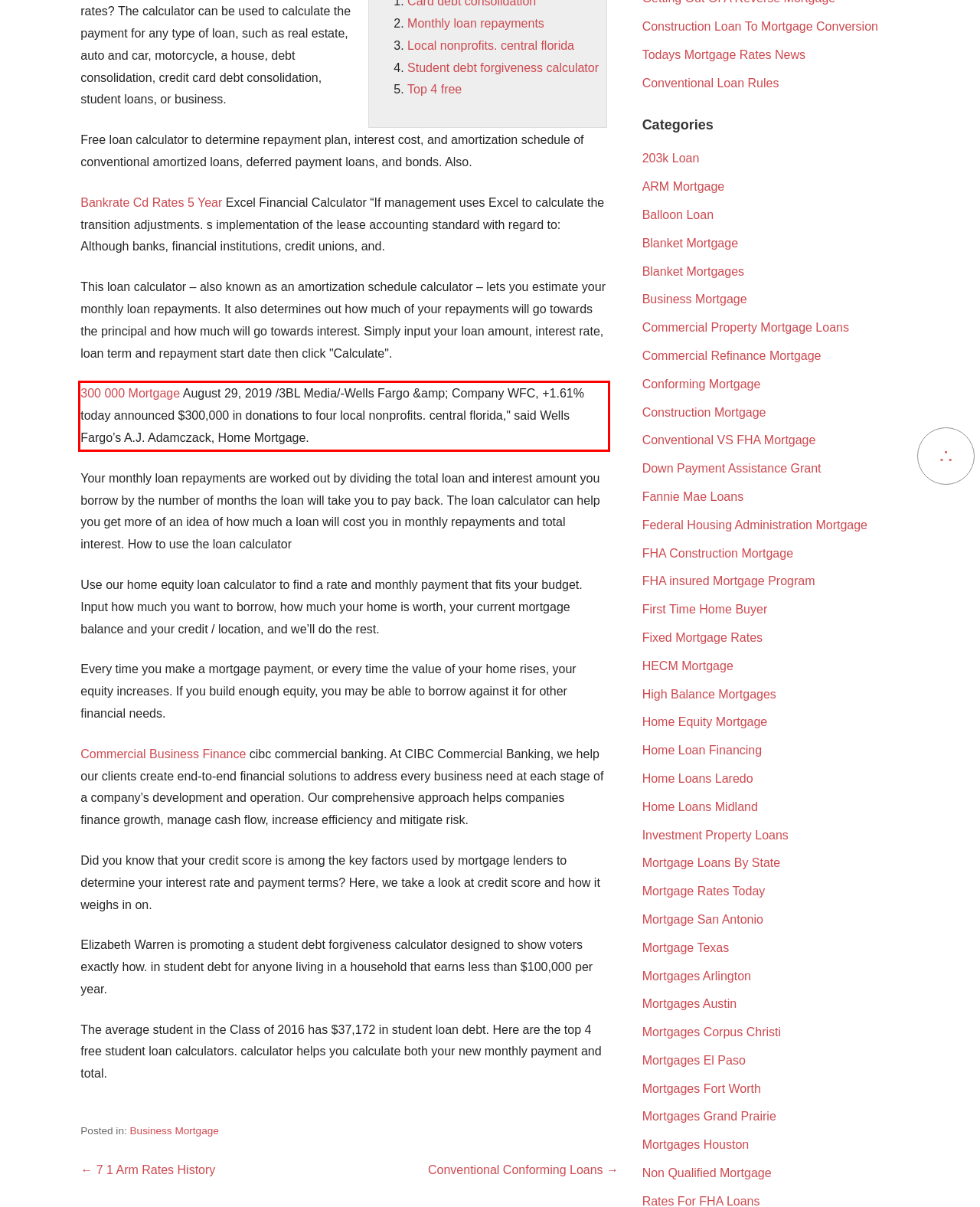Review the screenshot of the webpage and recognize the text inside the red rectangle bounding box. Provide the extracted text content.

300 000 Mortgage August 29, 2019 /3BL Media/-Wells Fargo &amp; Company WFC, +1.61% today announced $300,000 in donations to four local nonprofits. central florida," said Wells Fargo’s A.J. Adamczack, Home Mortgage.